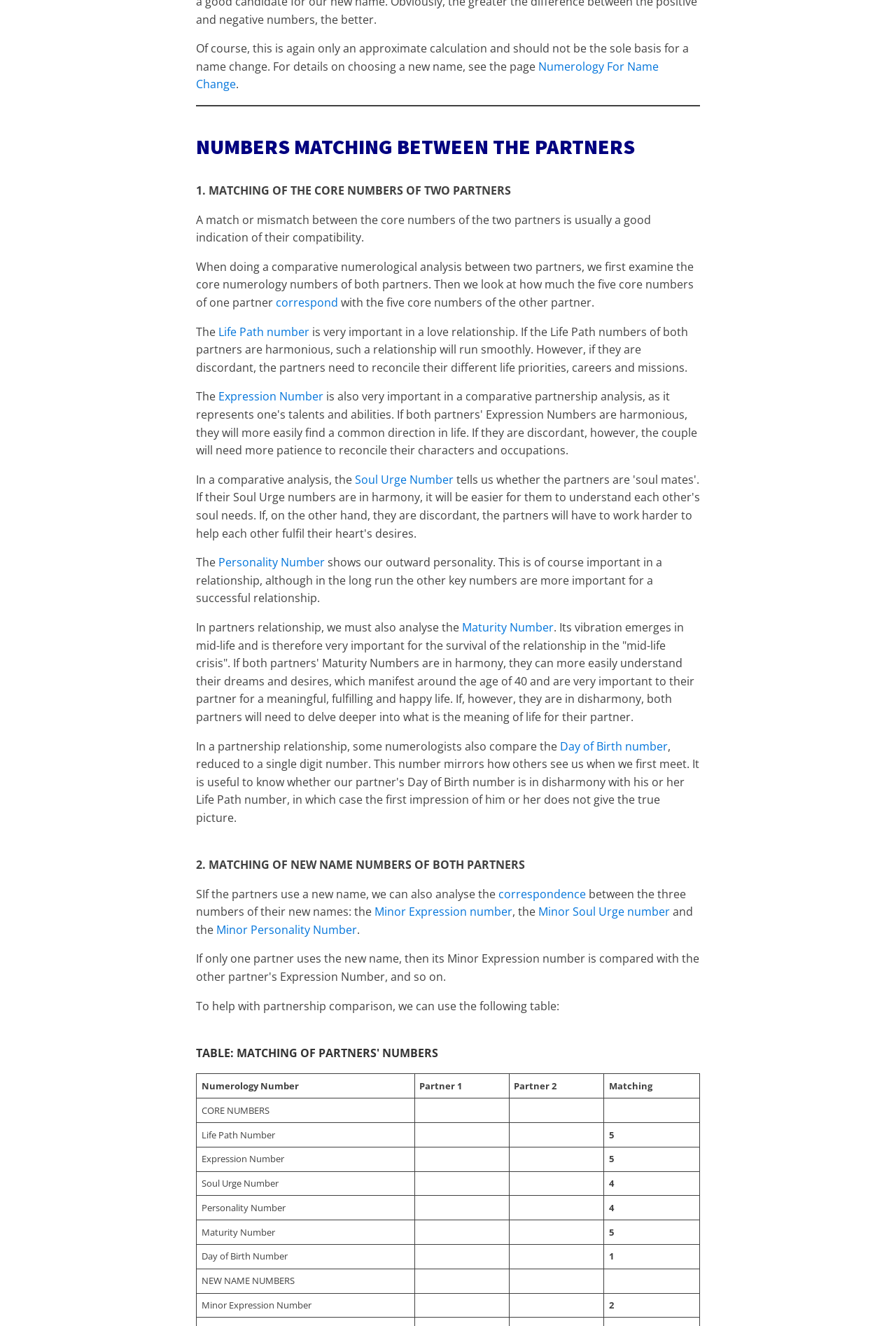How many core numbers are compared between two partners?
Using the visual information, respond with a single word or phrase.

Five